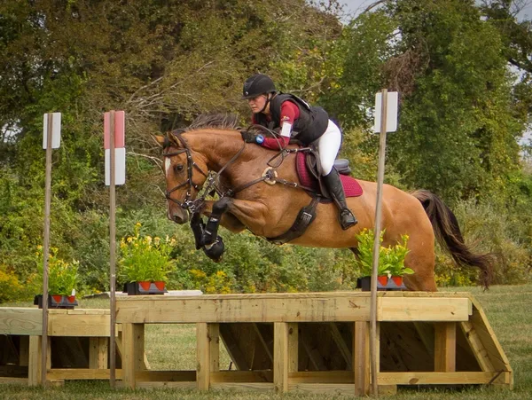Reply to the question with a brief word or phrase: What is the obstacle in the equestrian event?

Wooden jump